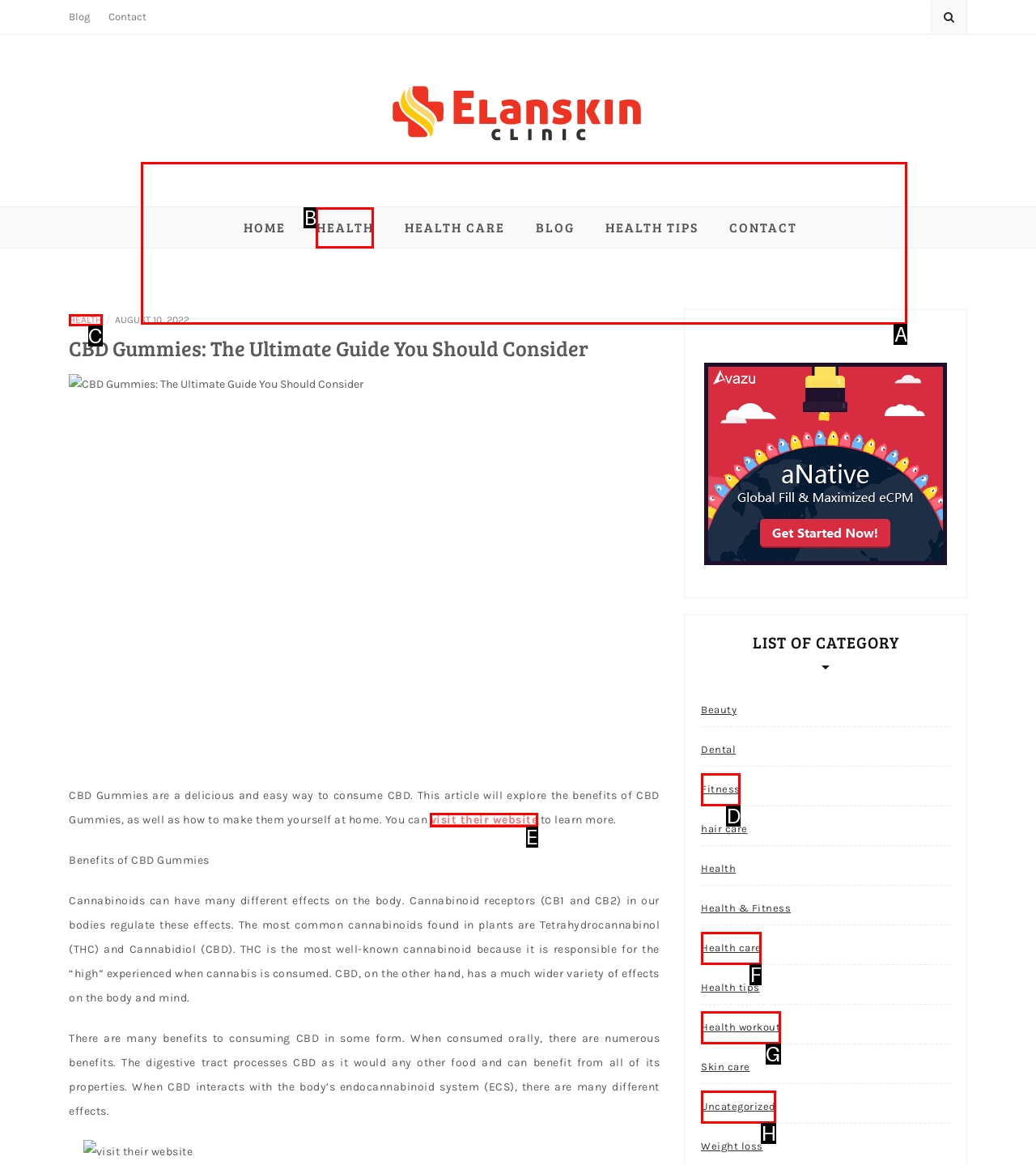Based on the description Health workout, identify the most suitable HTML element from the options. Provide your answer as the corresponding letter.

G